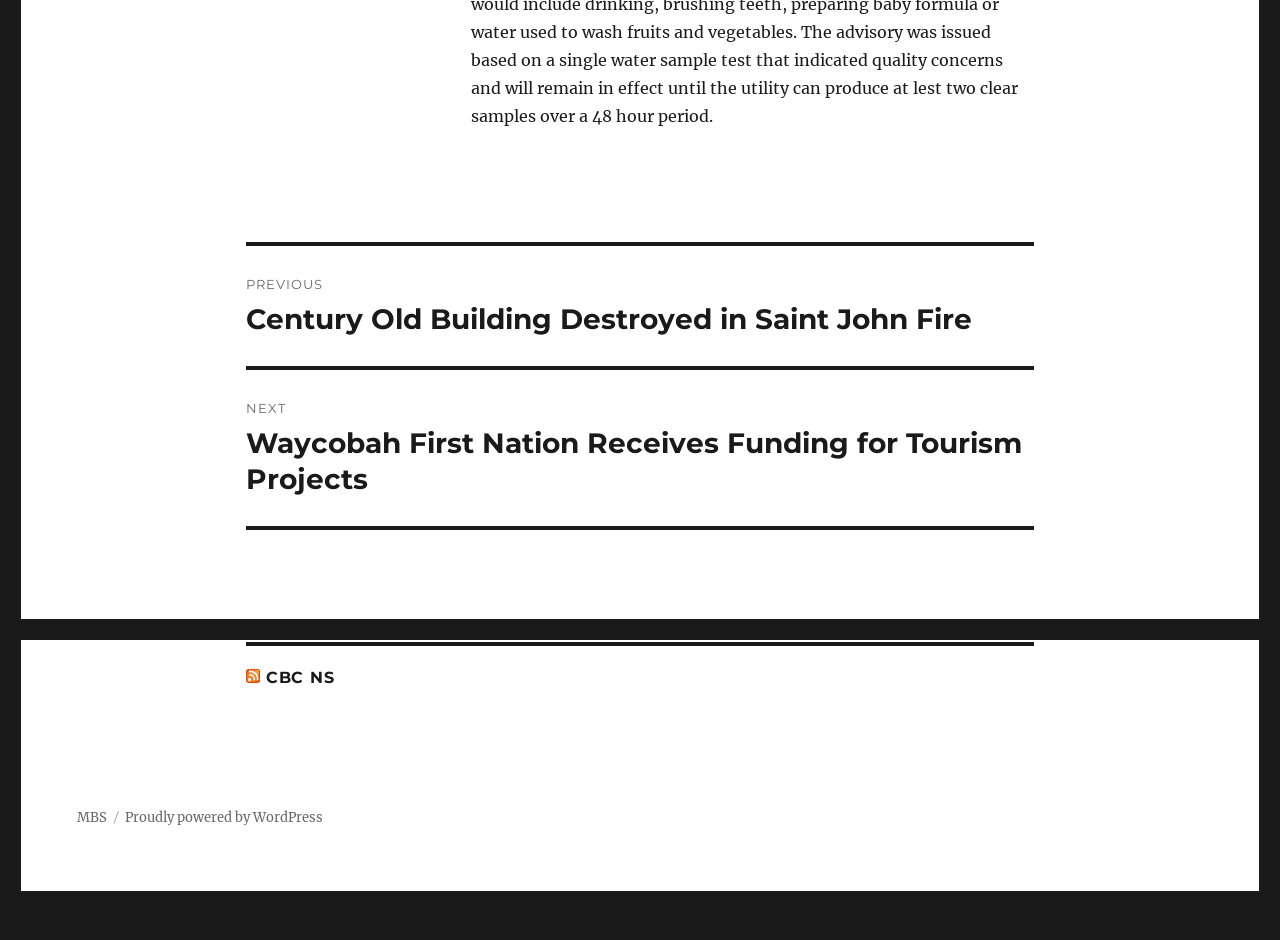From the element description Proudly powered by WordPress, predict the bounding box coordinates of the UI element. The coordinates must be specified in the format (top-left x, top-left y, bottom-right x, bottom-right y) and should be within the 0 to 1 range.

[0.098, 0.861, 0.253, 0.879]